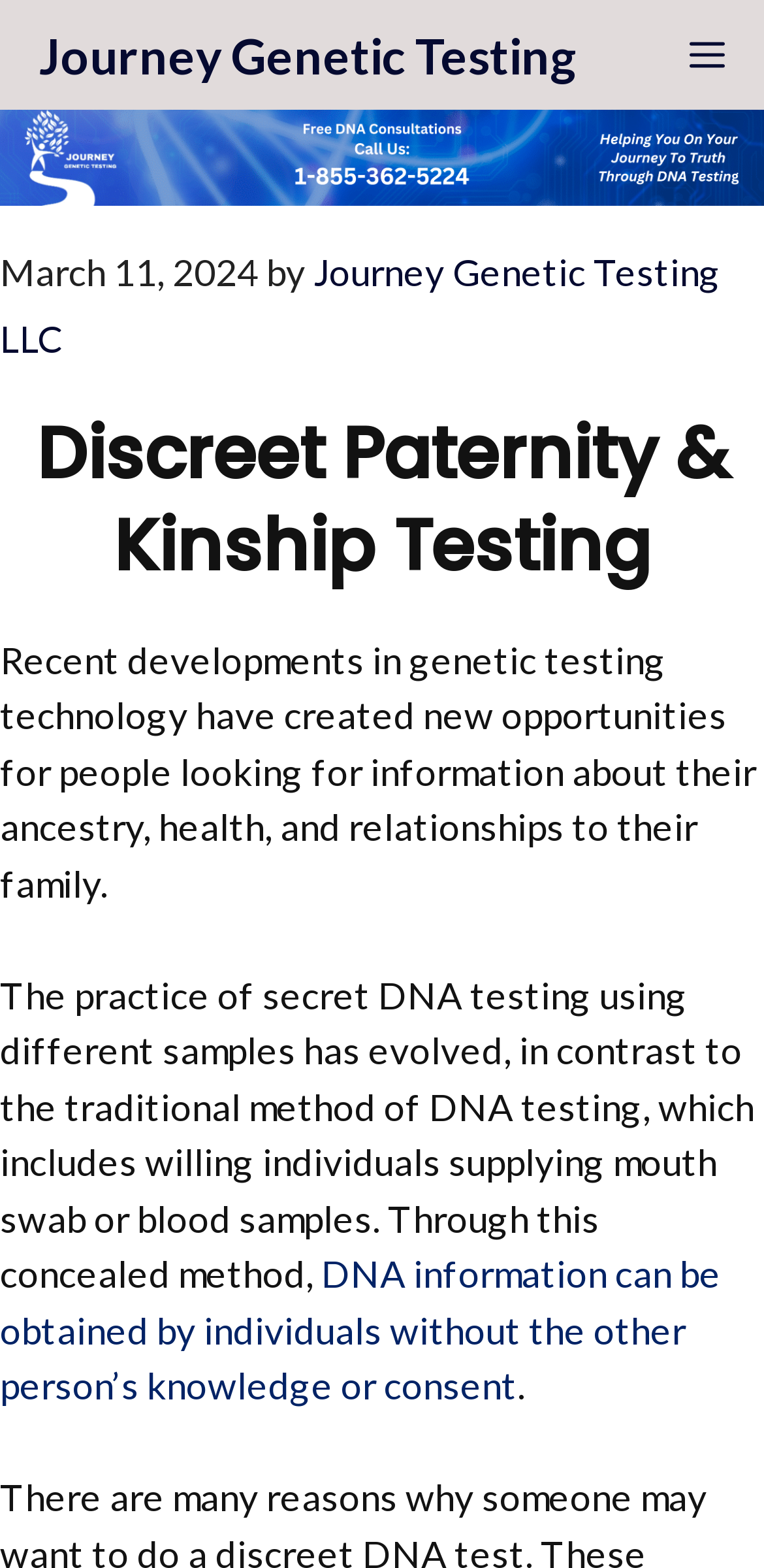What is the phone number on the image?
Answer with a single word or phrase, using the screenshot for reference.

1-855-362-5224